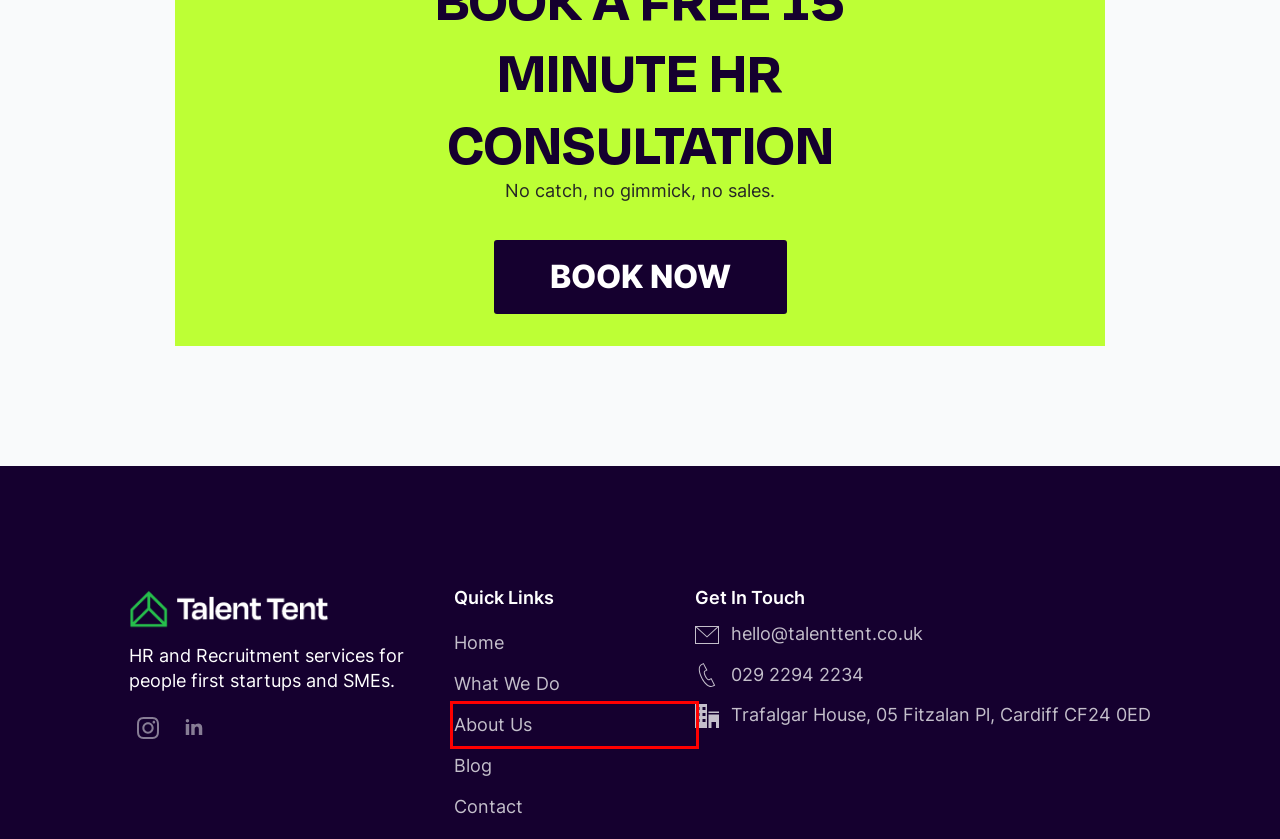Inspect the provided webpage screenshot, concentrating on the element within the red bounding box. Select the description that best represents the new webpage after you click the highlighted element. Here are the candidates:
A. About Us - Talent Tent
B. Talent Tent | Flexible HR & Recruitment For Startups
C. Talent Tent Privacy Policy - Talent Tent
D. Navigating Your First Hire: What Startups Need To Know - Talent Tent
E. Blog - Talent Tent
F. Contact - Talent Tent
G. Bad Candidate Experience Cost Virgin Media $5M Annually – Here is How They Turned That Around
H. Interviews To Include In Every Talent Strategy

A